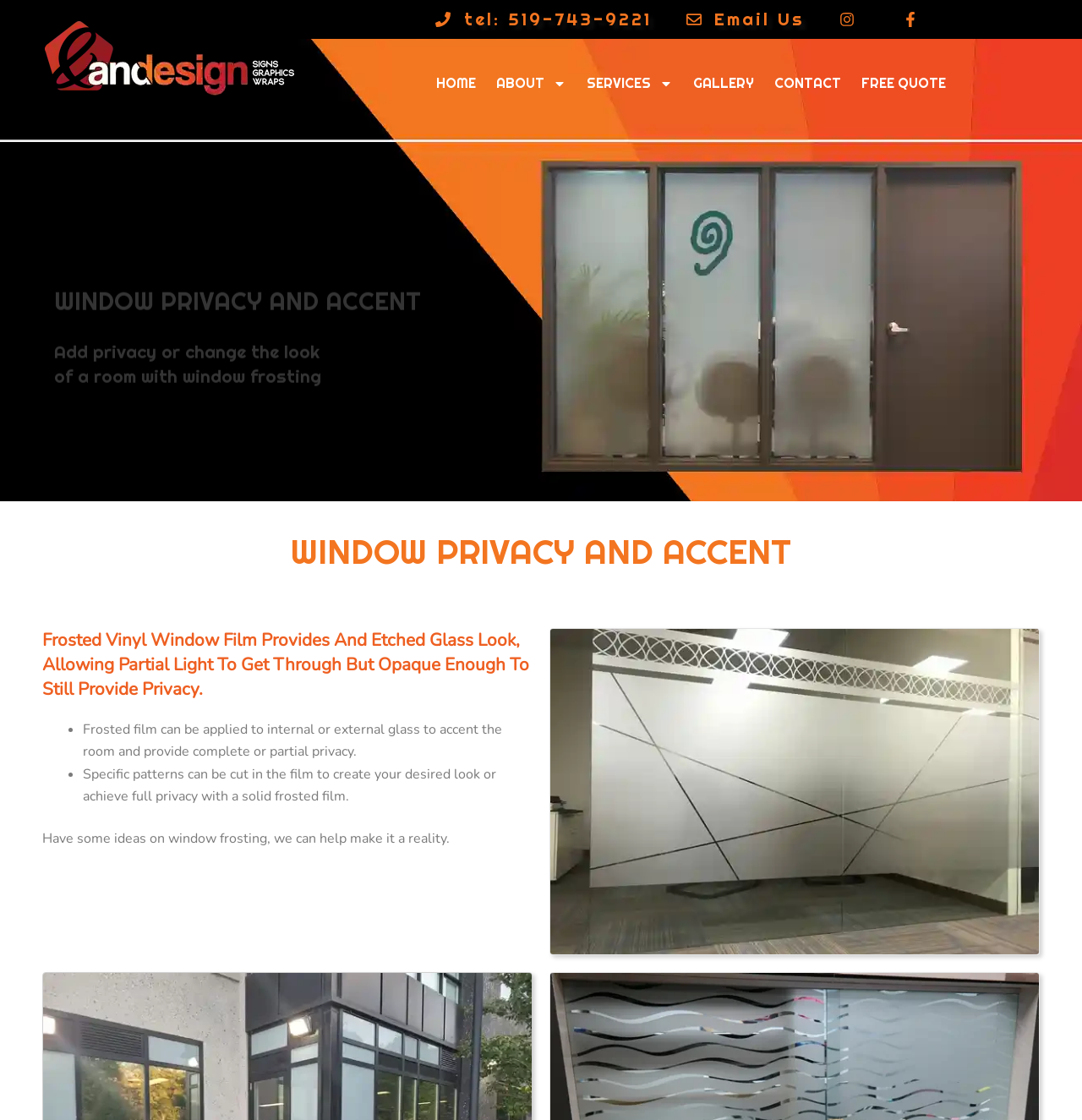Create a full and detailed caption for the entire webpage.

The webpage is about window frosting, providing privacy and enhancing the look of windows and buildings. At the top left, there is an "andesign logo" image. Below it, there are contact information, including a phone number "tel: 519-743-9221" and three email links. 

To the right of the contact information, there is a navigation menu with links to "HOME", "ABOUT", "SERVICES", "GALLERY", "CONTACT", and "FREE QUOTE". The "ABOUT" and "SERVICES" links have dropdown menus. 

Below the navigation menu, there is a prominent section promoting window privacy and accent. It features a large heading "WINDOW PRIVACY AND ACCENT" and a subheading describing the benefits of frosted vinyl window film. 

Underneath, there are two bullet points explaining the features of frosted film, including its ability to provide complete or partial privacy and its customization options. 

Further down, there is a call-to-action sentence encouraging visitors to share their ideas on window frosting. Below it, there is a large image of an "etched glass window film" example.